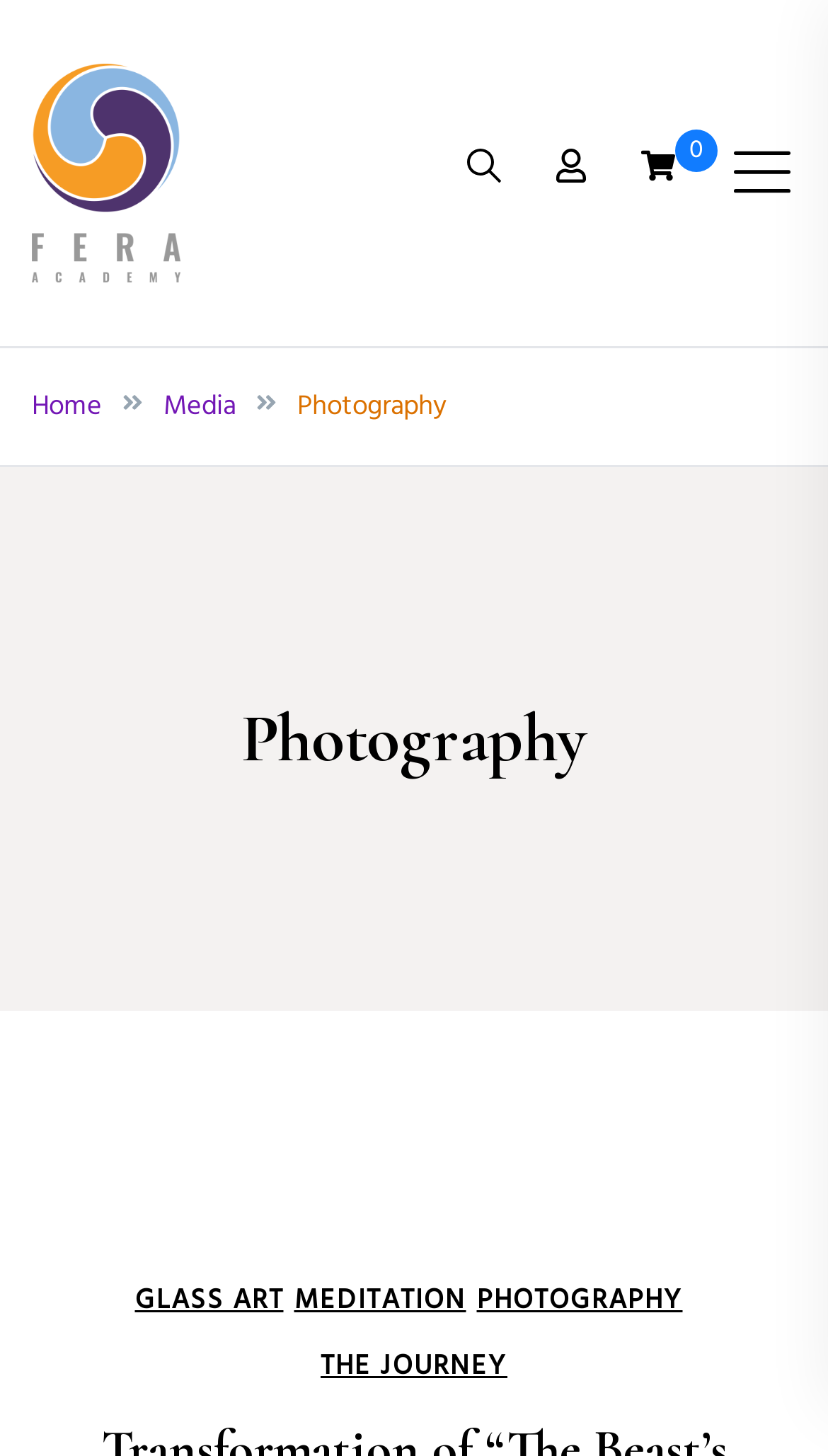Indicate the bounding box coordinates of the element that must be clicked to execute the instruction: "go to GLASS ART page". The coordinates should be given as four float numbers between 0 and 1, i.e., [left, top, right, bottom].

[0.163, 0.884, 0.342, 0.903]